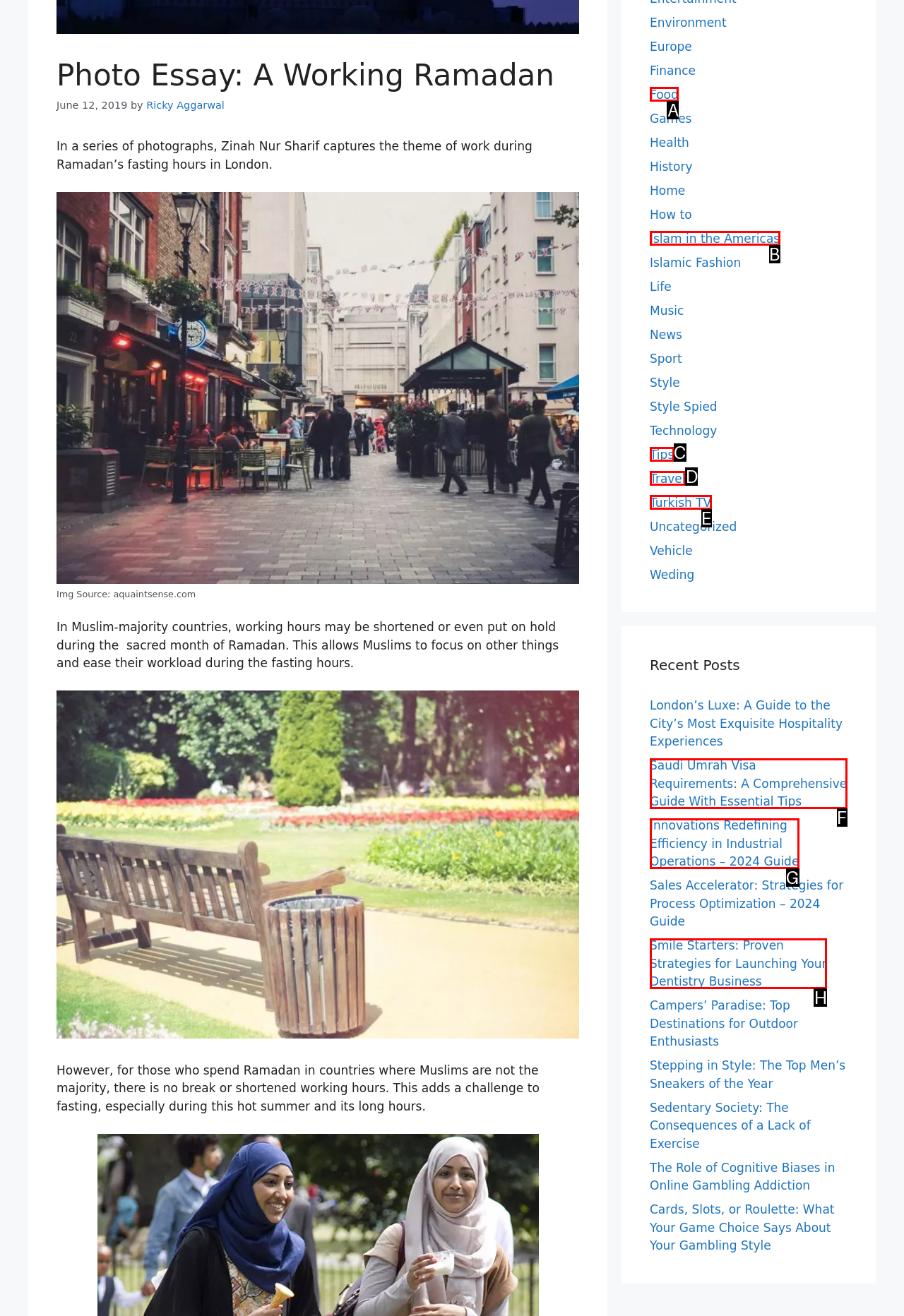Determine the UI element that matches the description: Islam in the Americas
Answer with the letter from the given choices.

B